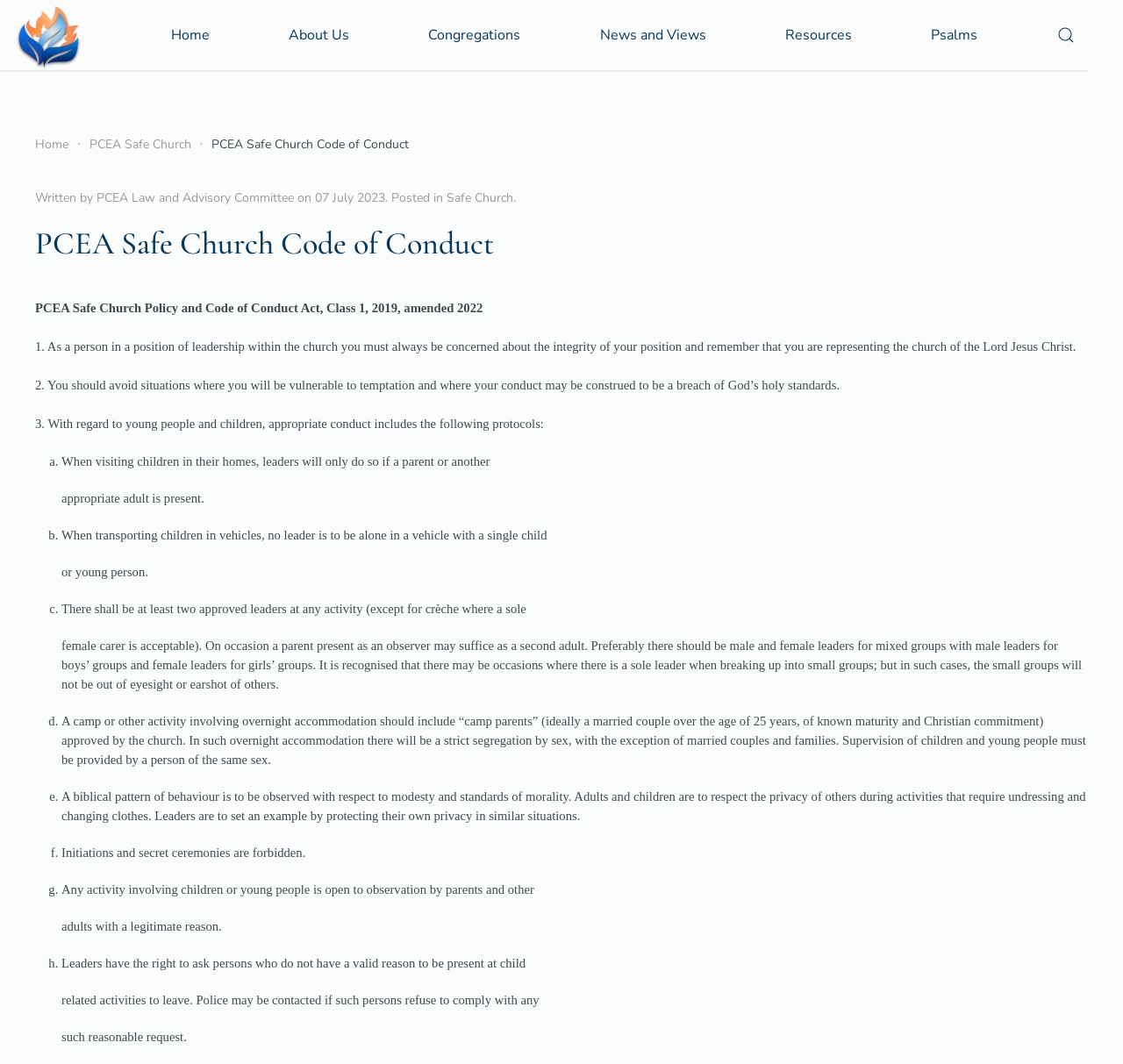Show me the bounding box coordinates of the clickable region to achieve the task as per the instruction: "Read the 'PCEA Safe Church Code of Conduct'".

[0.031, 0.211, 0.969, 0.246]